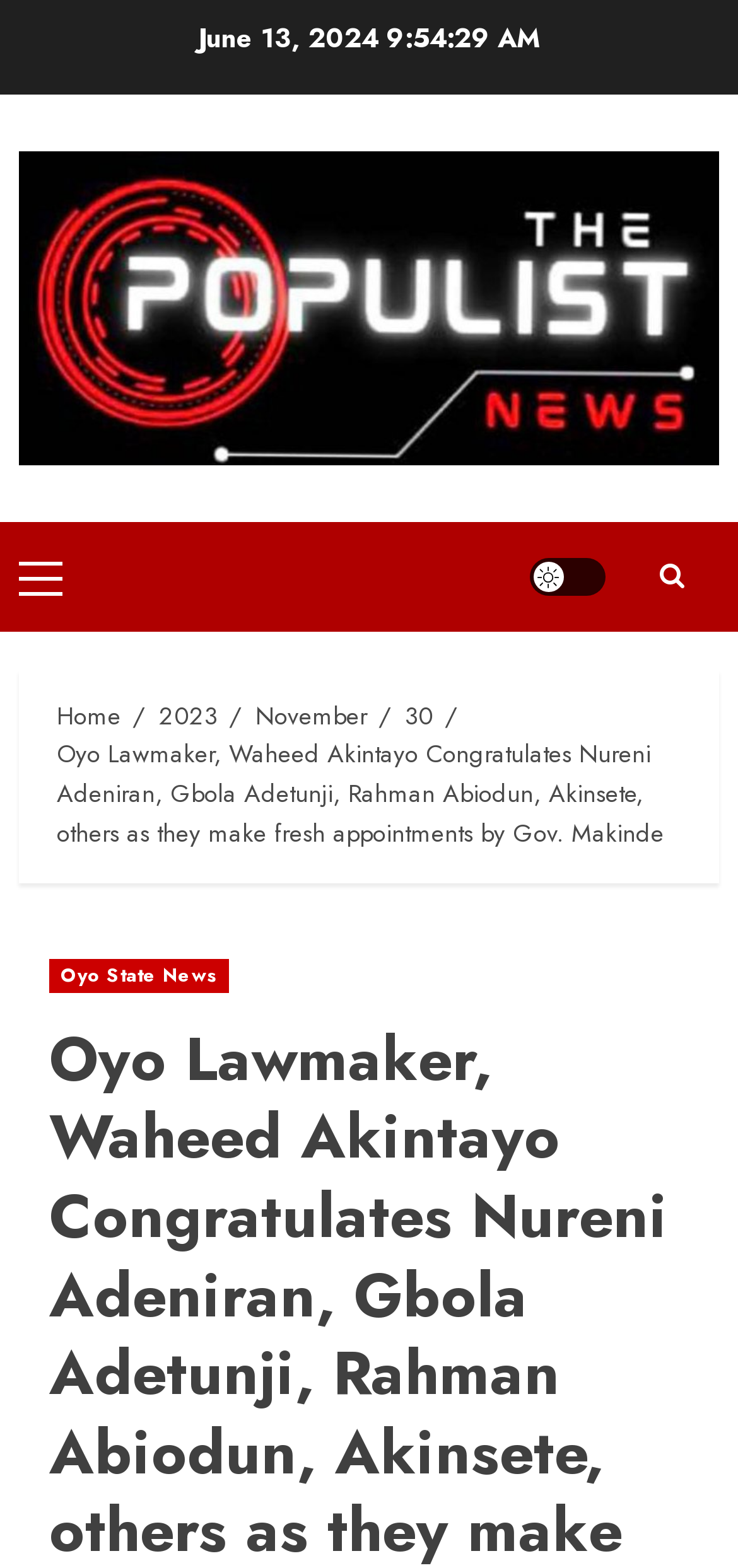Provide the bounding box coordinates, formatted as (top-left x, top-left y, bottom-right x, bottom-right y), with all values being floating point numbers between 0 and 1. Identify the bounding box of the UI element that matches the description: Oyo State News

[0.067, 0.611, 0.311, 0.633]